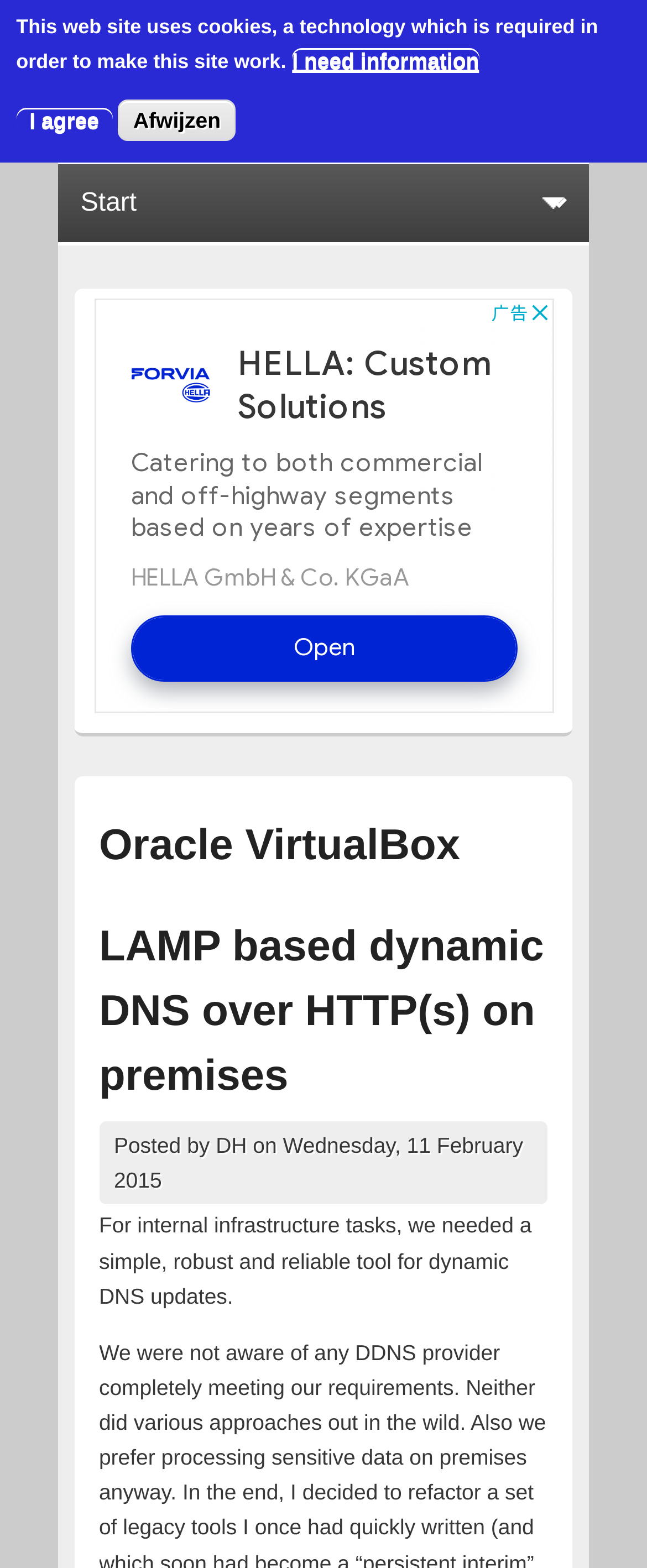Please respond to the question with a concise word or phrase:
What is the purpose of the tool mentioned in the article?

dynamic DNS updates